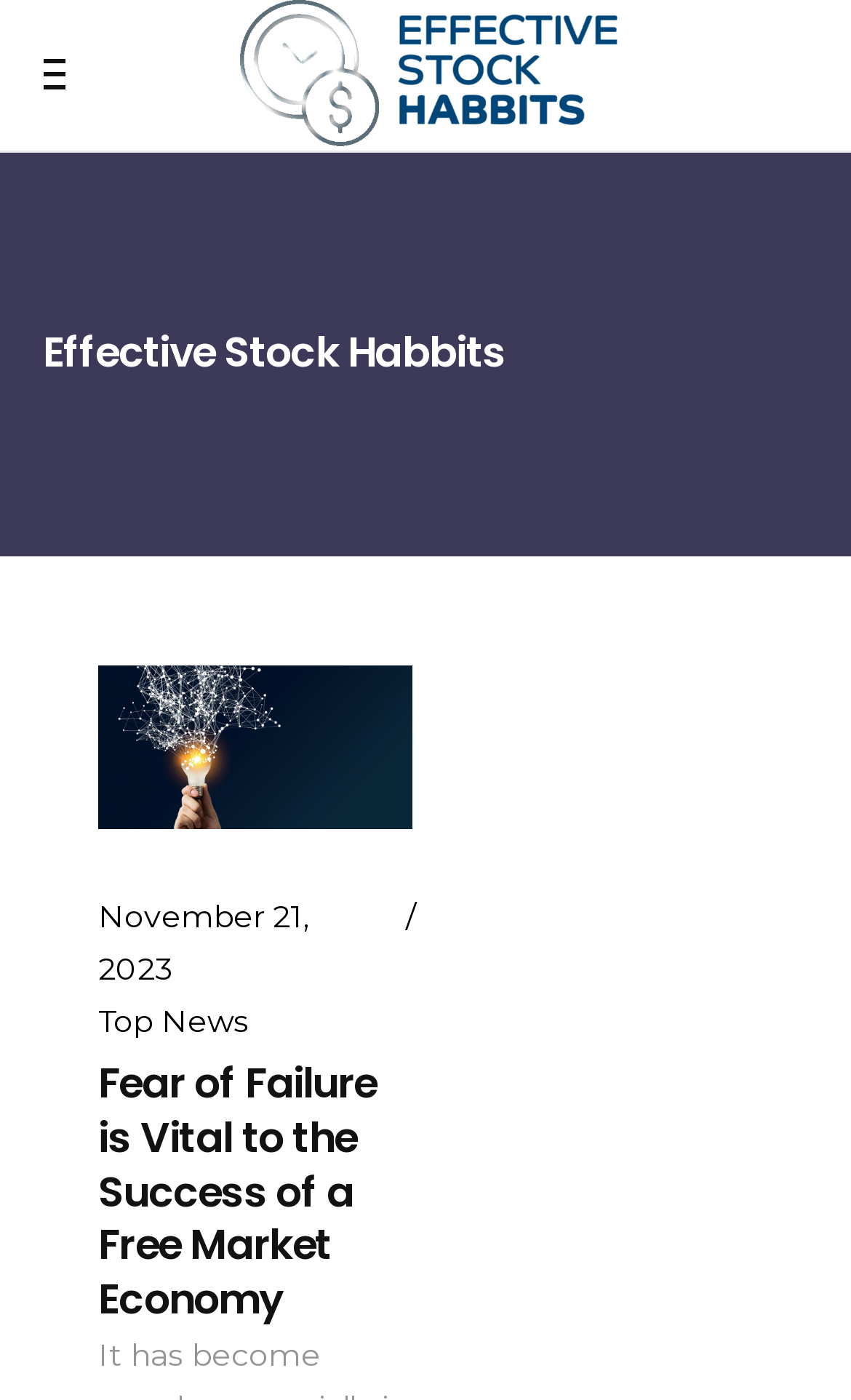Provide a one-word or short-phrase response to the question:
What is the layout element that contains most of the webpage content?

LayoutTable